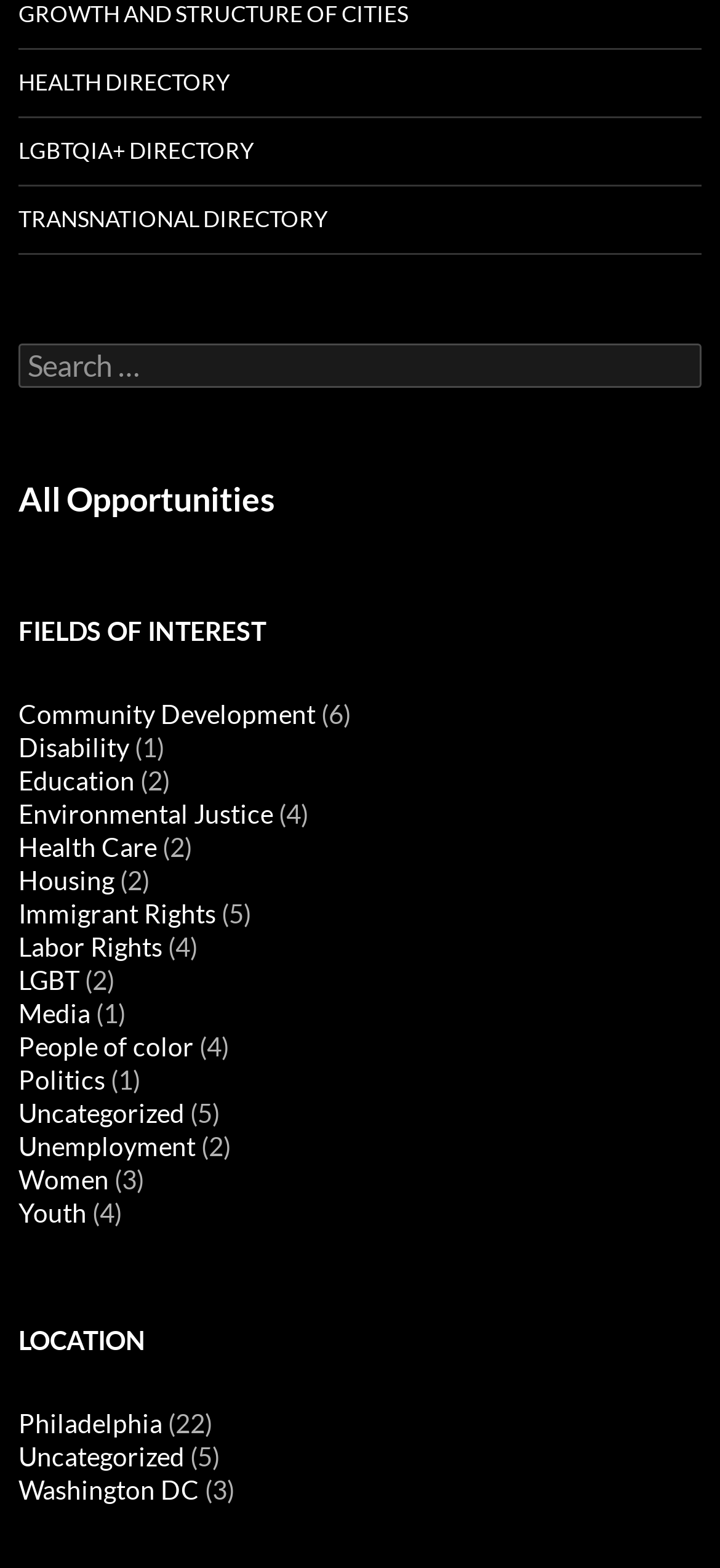Find the bounding box coordinates of the clickable element required to execute the following instruction: "Enter your name". Provide the coordinates as four float numbers between 0 and 1, i.e., [left, top, right, bottom].

None